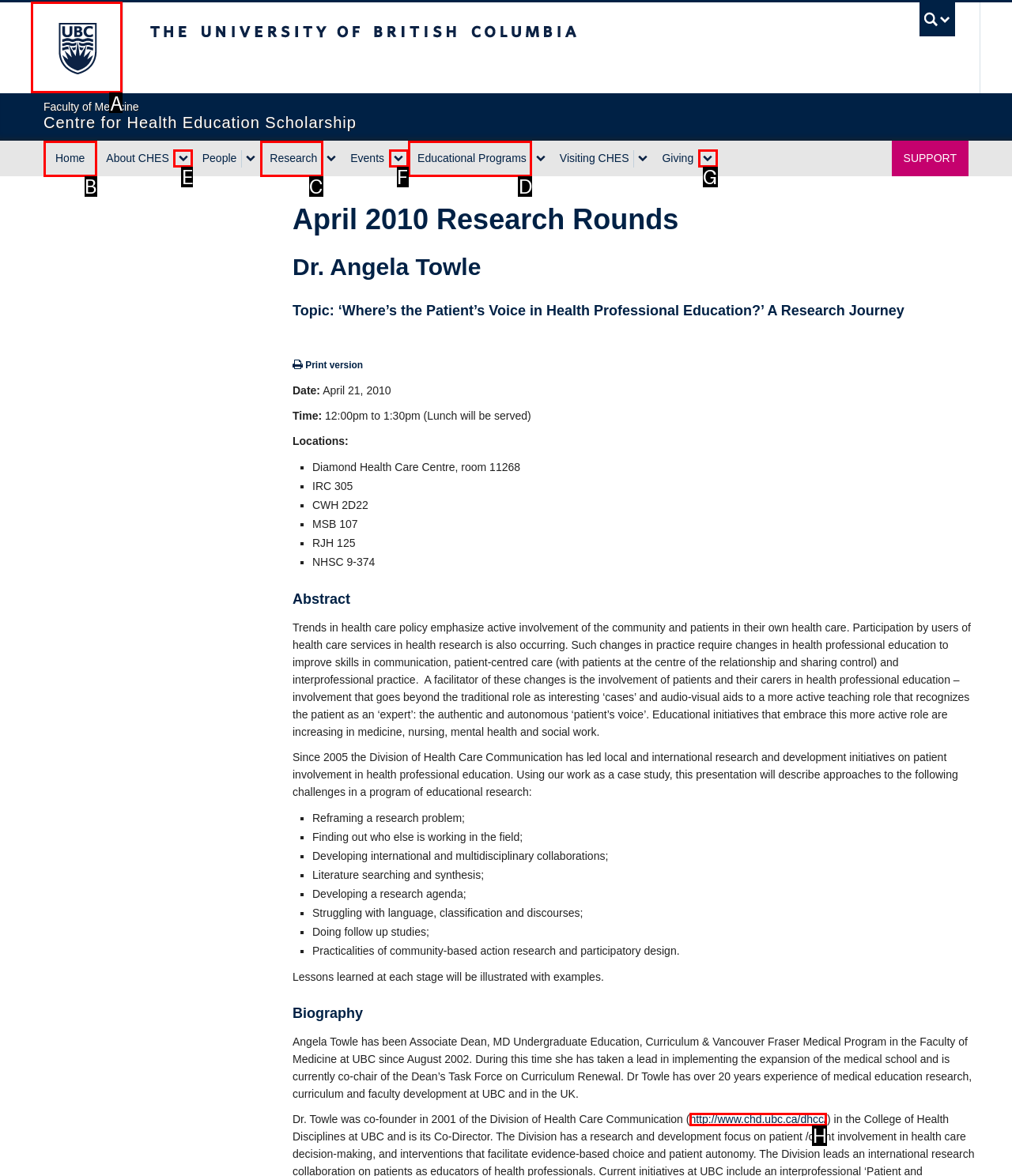Identify the HTML element to click to fulfill this task: Visit the University of British Columbia website
Answer with the letter from the given choices.

A